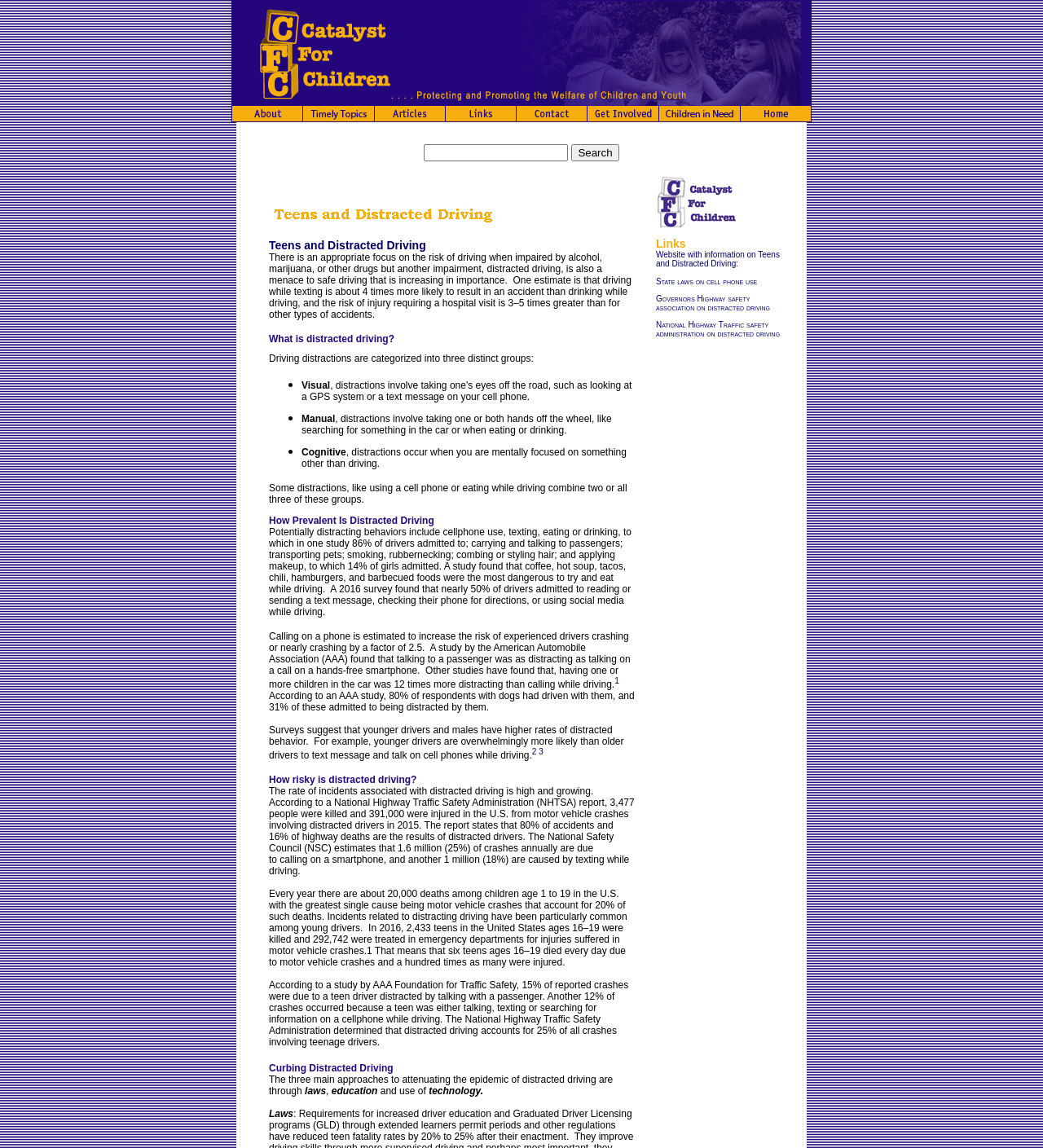What is the estimated increase in risk of crashing or nearly crashing when calling on a phone? From the image, respond with a single word or brief phrase.

2.5 times